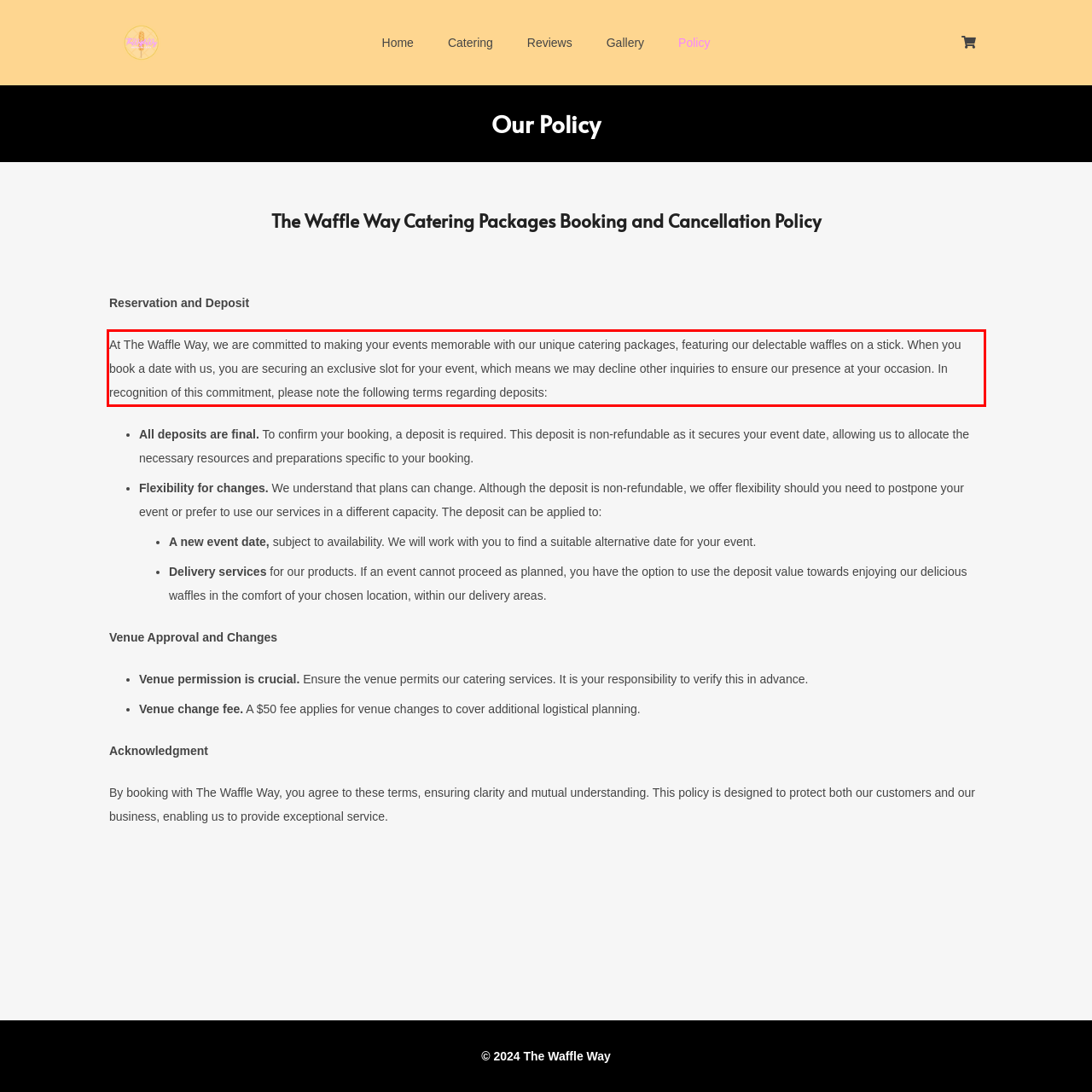Review the screenshot of the webpage and recognize the text inside the red rectangle bounding box. Provide the extracted text content.

At The Waffle Way, we are committed to making your events memorable with our unique catering packages, featuring our delectable waffles on a stick. When you book a date with us, you are securing an exclusive slot for your event, which means we may decline other inquiries to ensure our presence at your occasion. In recognition of this commitment, please note the following terms regarding deposits: